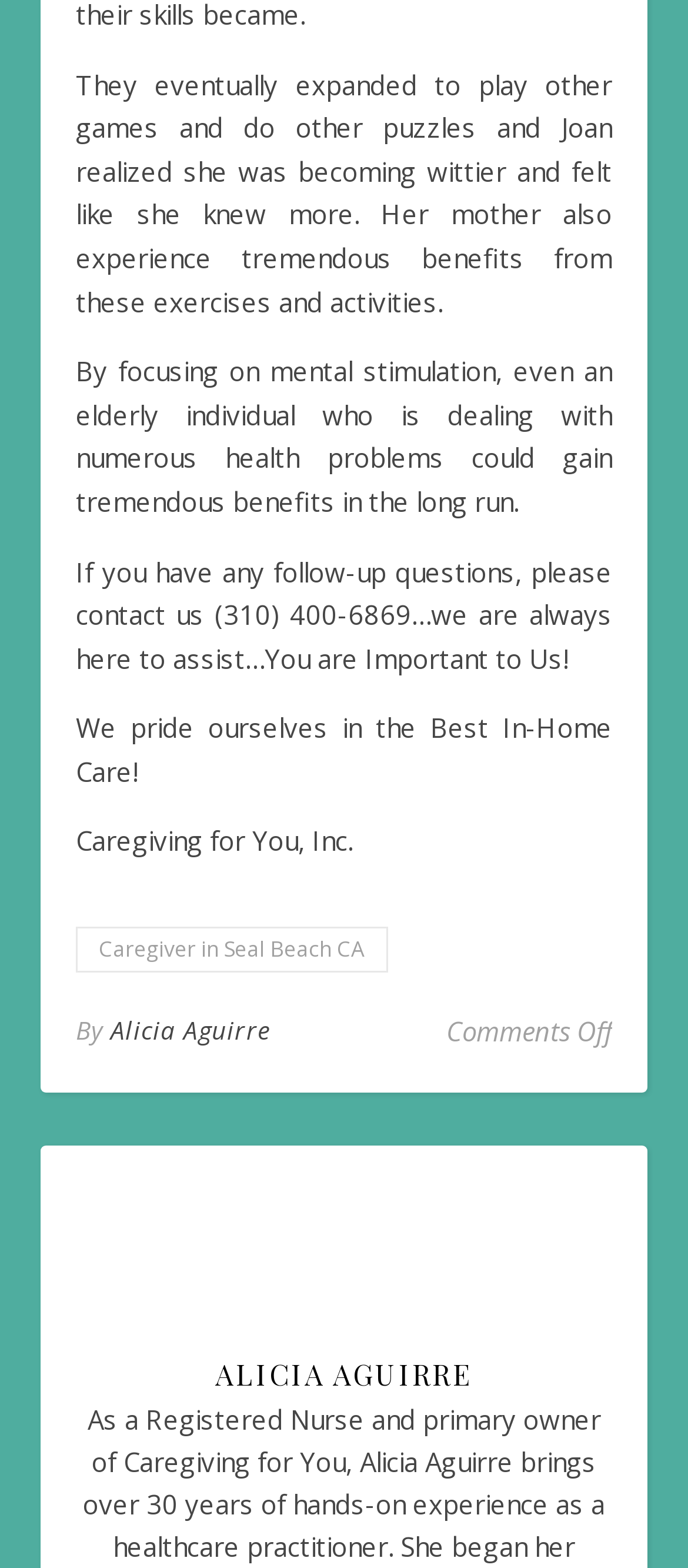What is the location of the caregiver mentioned?
Please provide a single word or phrase in response based on the screenshot.

Seal Beach CA